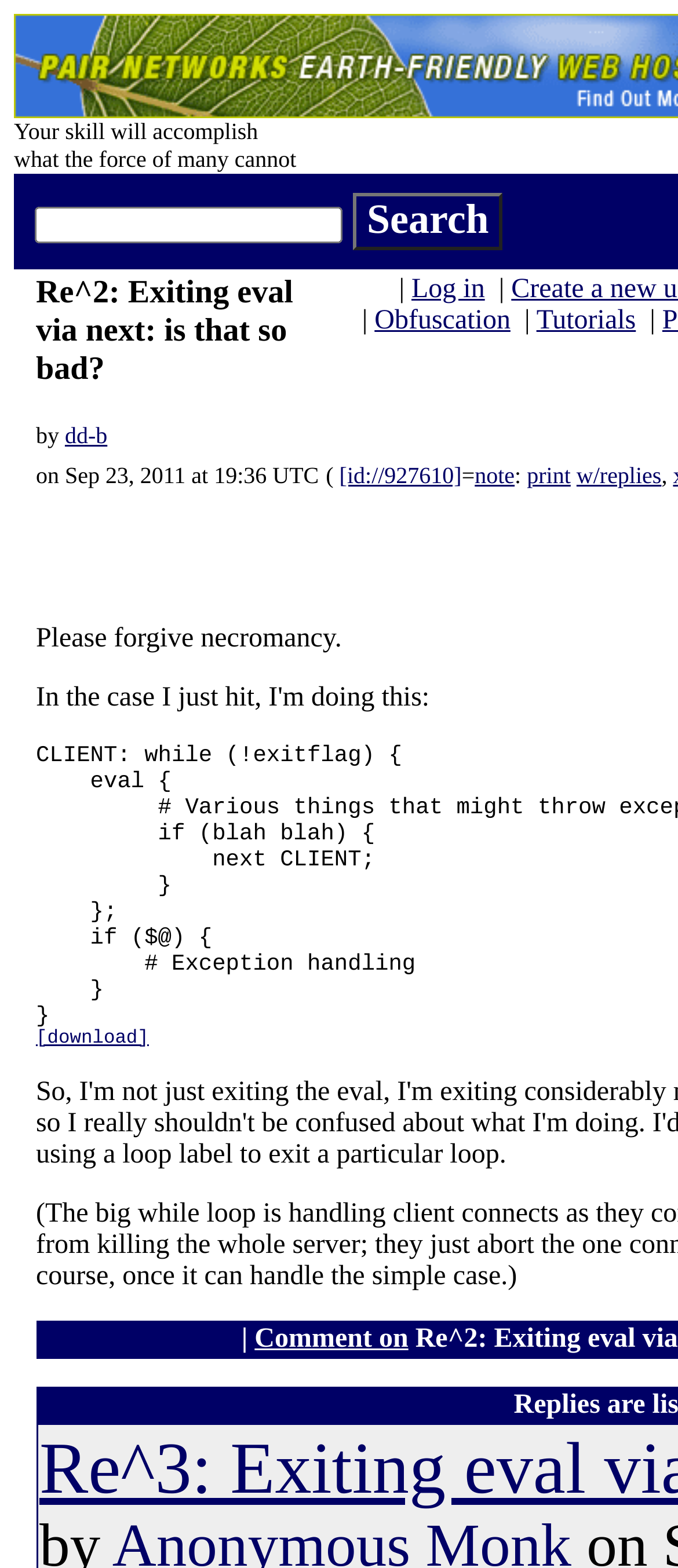Answer with a single word or phrase: 
What is the last link in the webpage?

w/replies